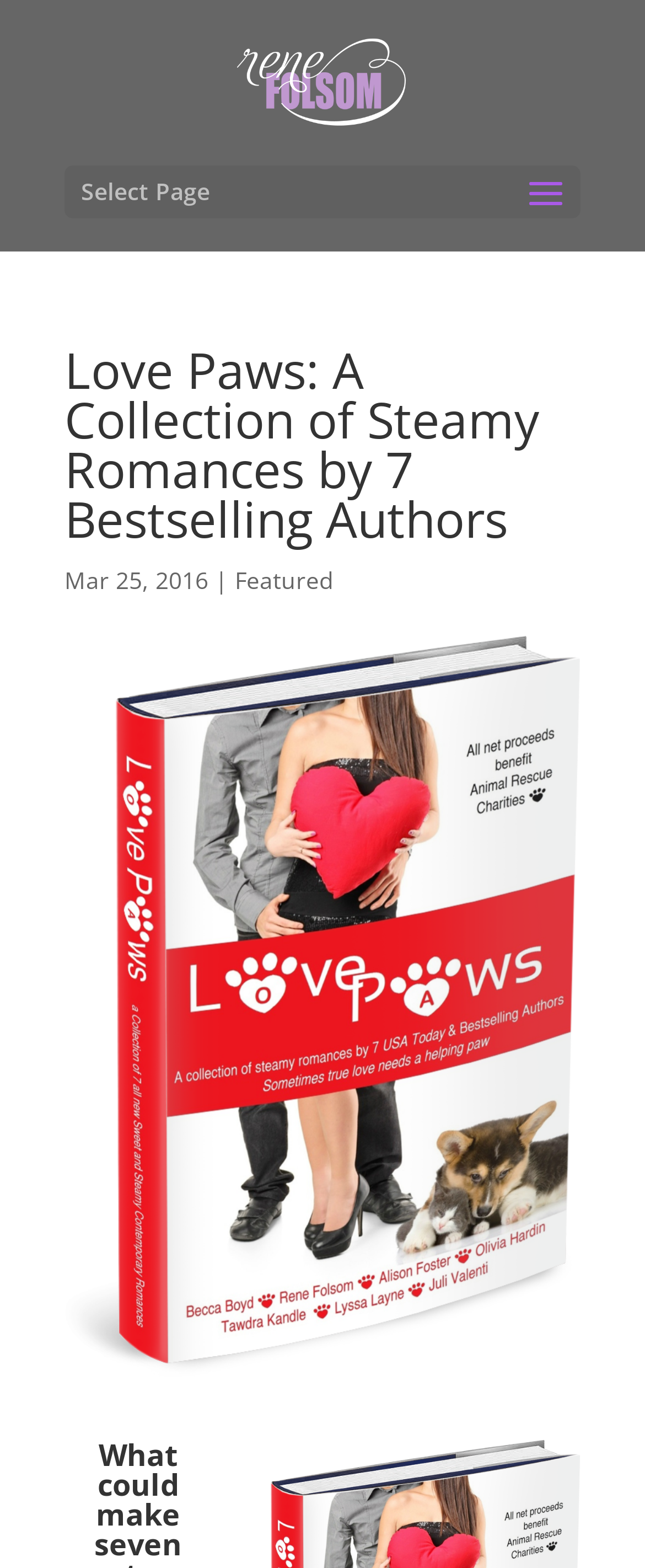Who is the author of the webpage?
Offer a detailed and full explanation in response to the question.

The author of the webpage is Rene Folsom, which can be determined by looking at the link 'Rene Folsom' at the top of the page, accompanied by an image with the same name.